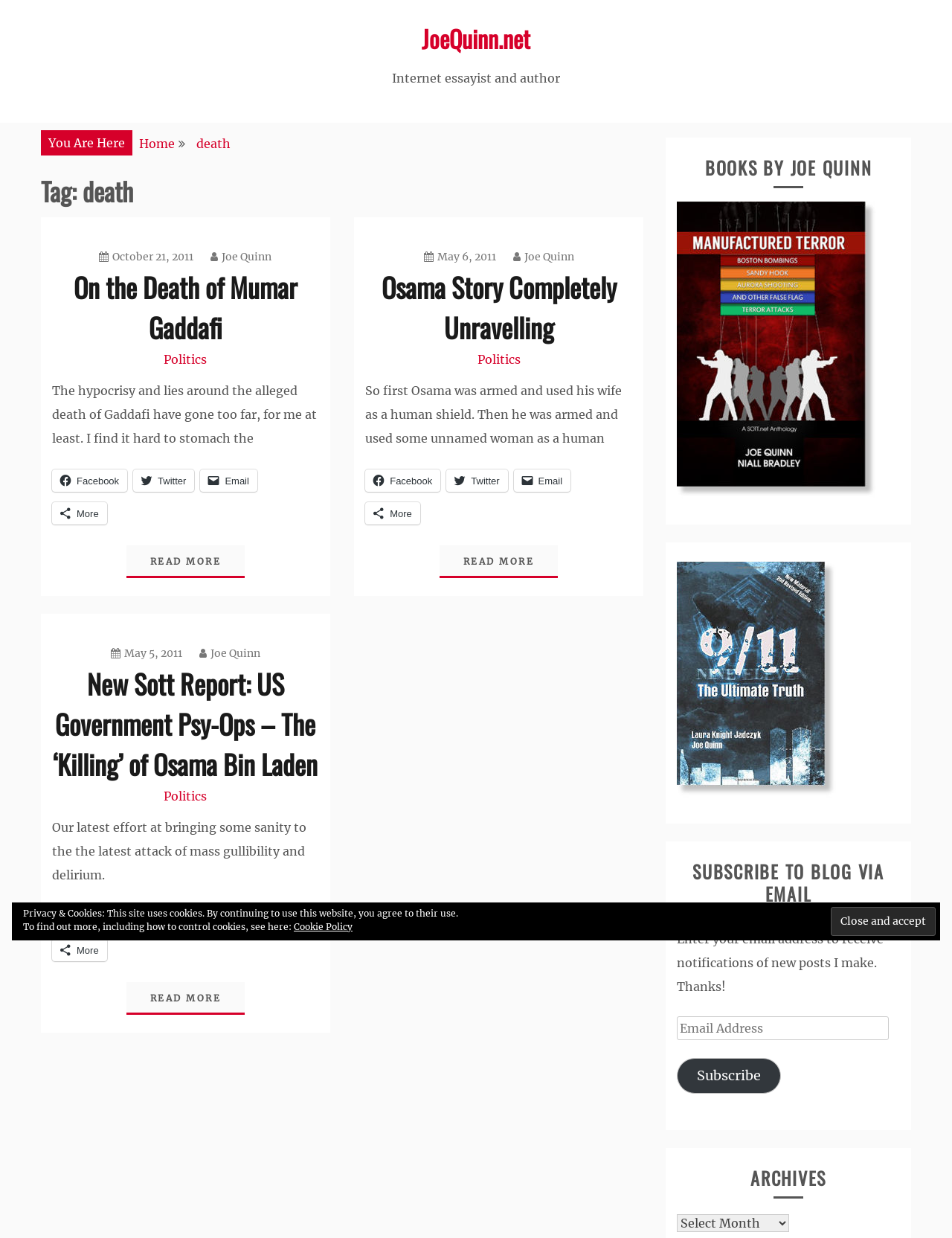Please indicate the bounding box coordinates for the clickable area to complete the following task: "Click the 'Home' link". The coordinates should be specified as four float numbers between 0 and 1, i.e., [left, top, right, bottom].

[0.146, 0.11, 0.184, 0.122]